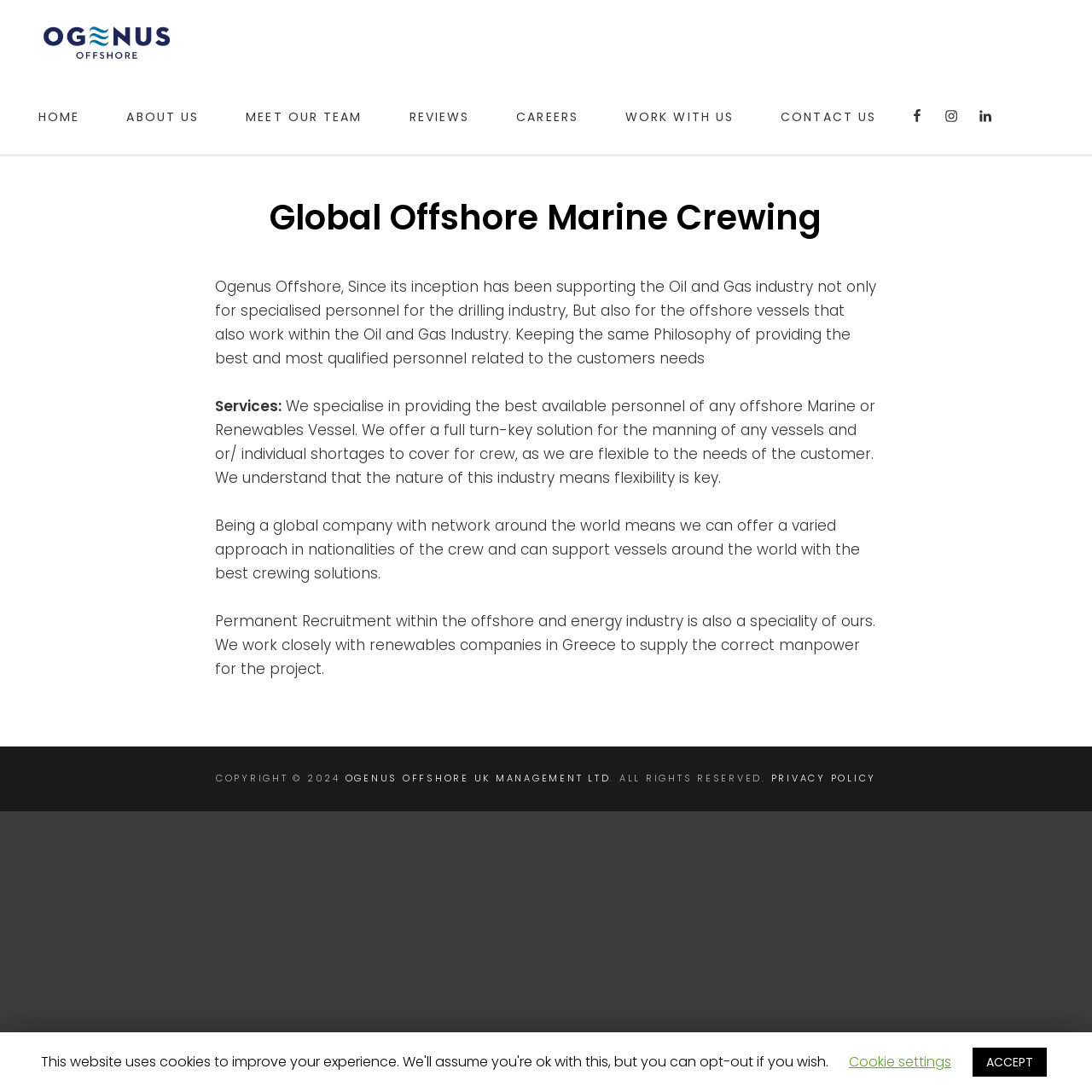What services does the company provide?
Look at the image and answer the question with a single word or phrase.

Offshore Marine or Renewables Vessel crewing